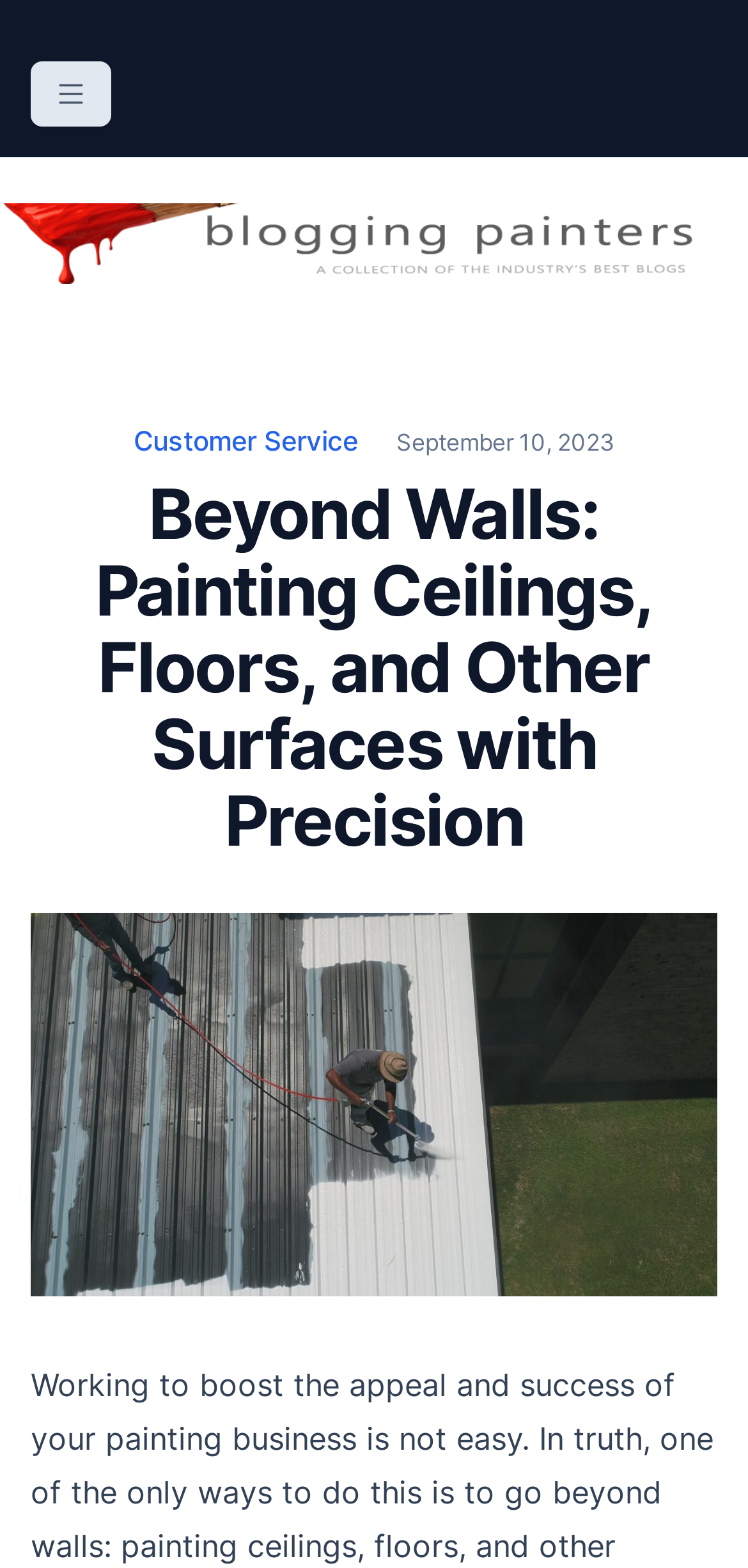What is the name of the blog?
Please provide a single word or phrase answer based on the image.

The Blogging Painters